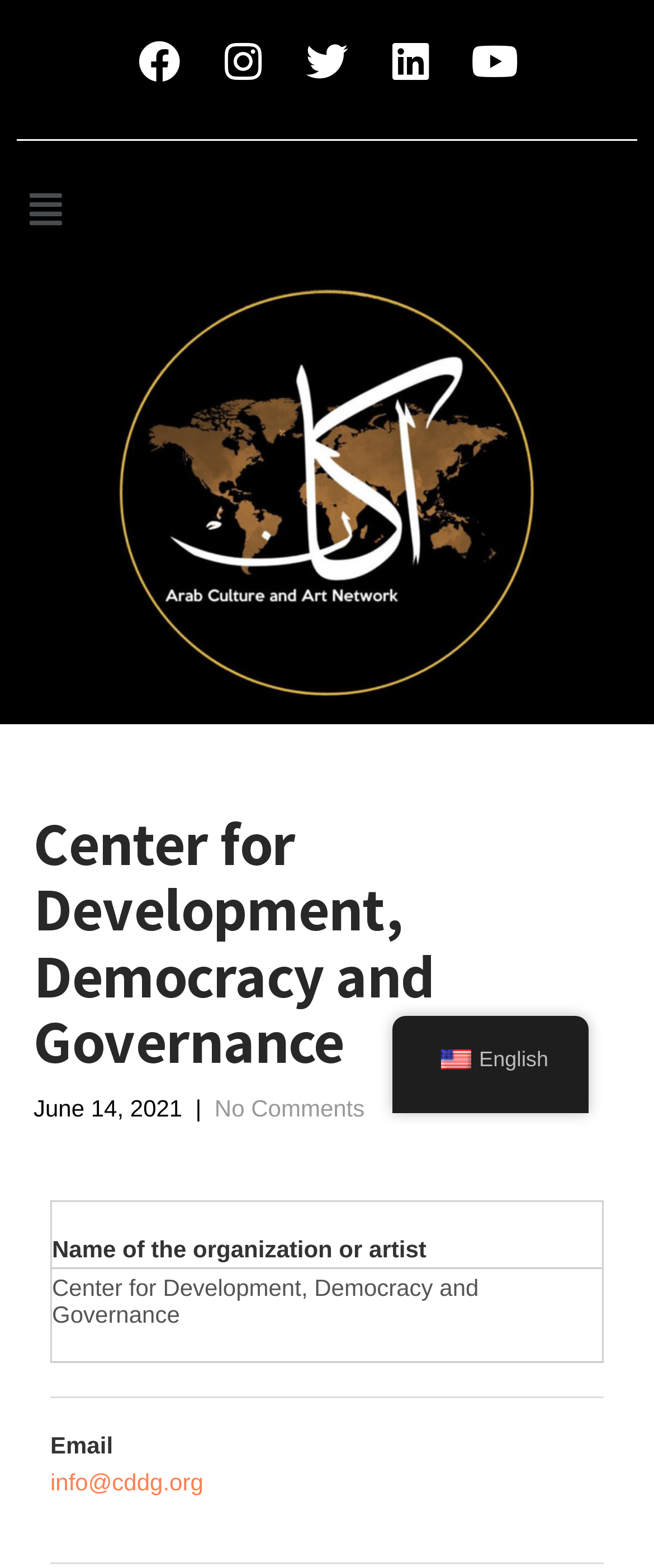What language is selected on this webpage?
Give a thorough and detailed response to the question.

I found a link 'en_US English' at the bottom of the webpage, which suggests that the selected language is English.